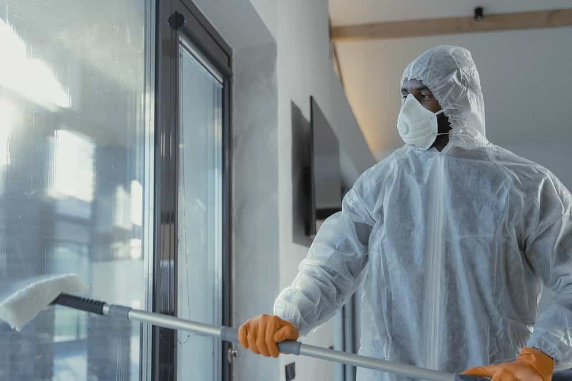Reply to the question below using a single word or brief phrase:
Where is the cleaning taking place?

Indoor environment